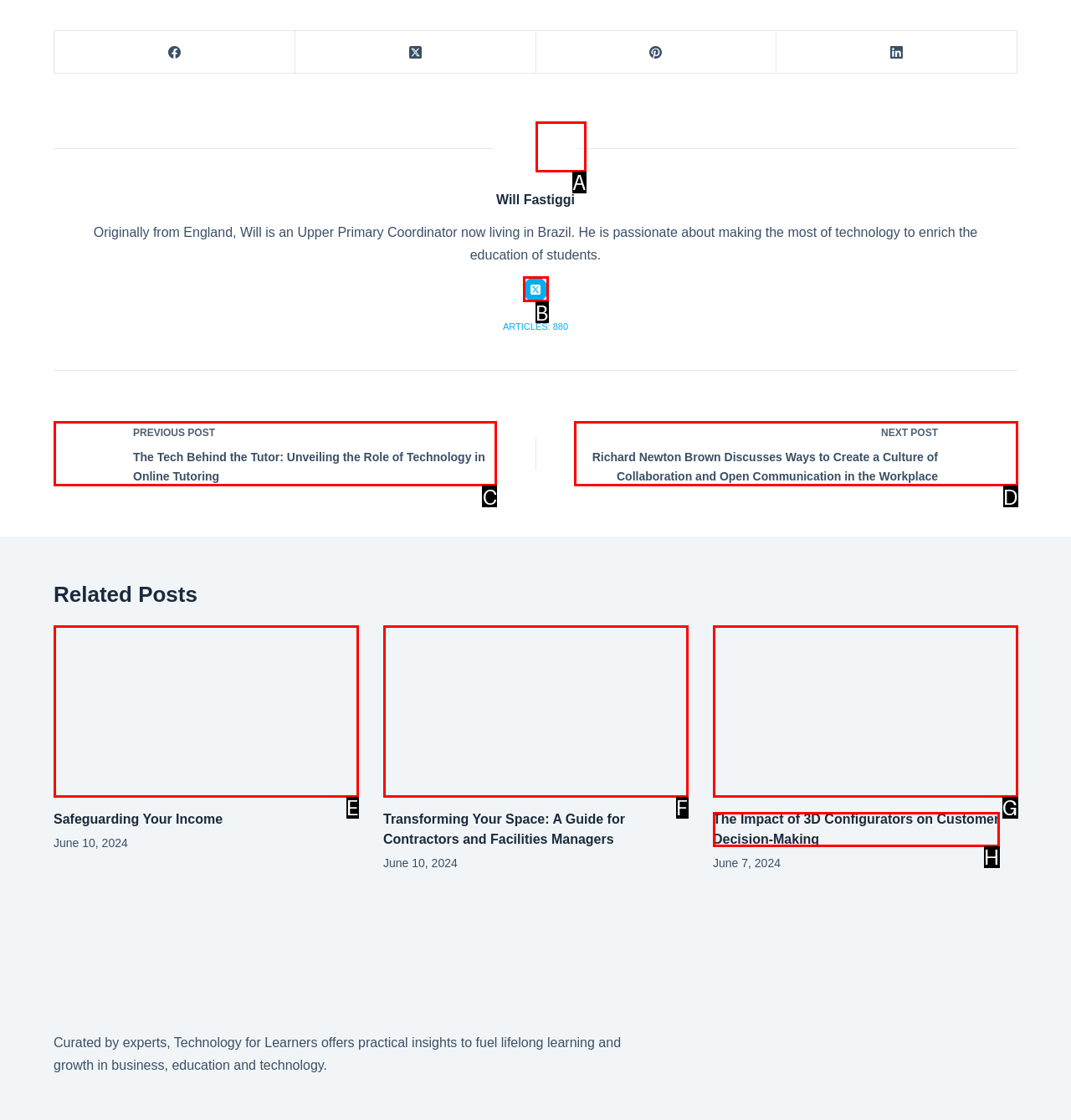Select the appropriate HTML element to click for the following task: Read the article 'The Tech Behind the Tutor: Unveiling the Role of Technology in Online Tutoring'
Answer with the letter of the selected option from the given choices directly.

C